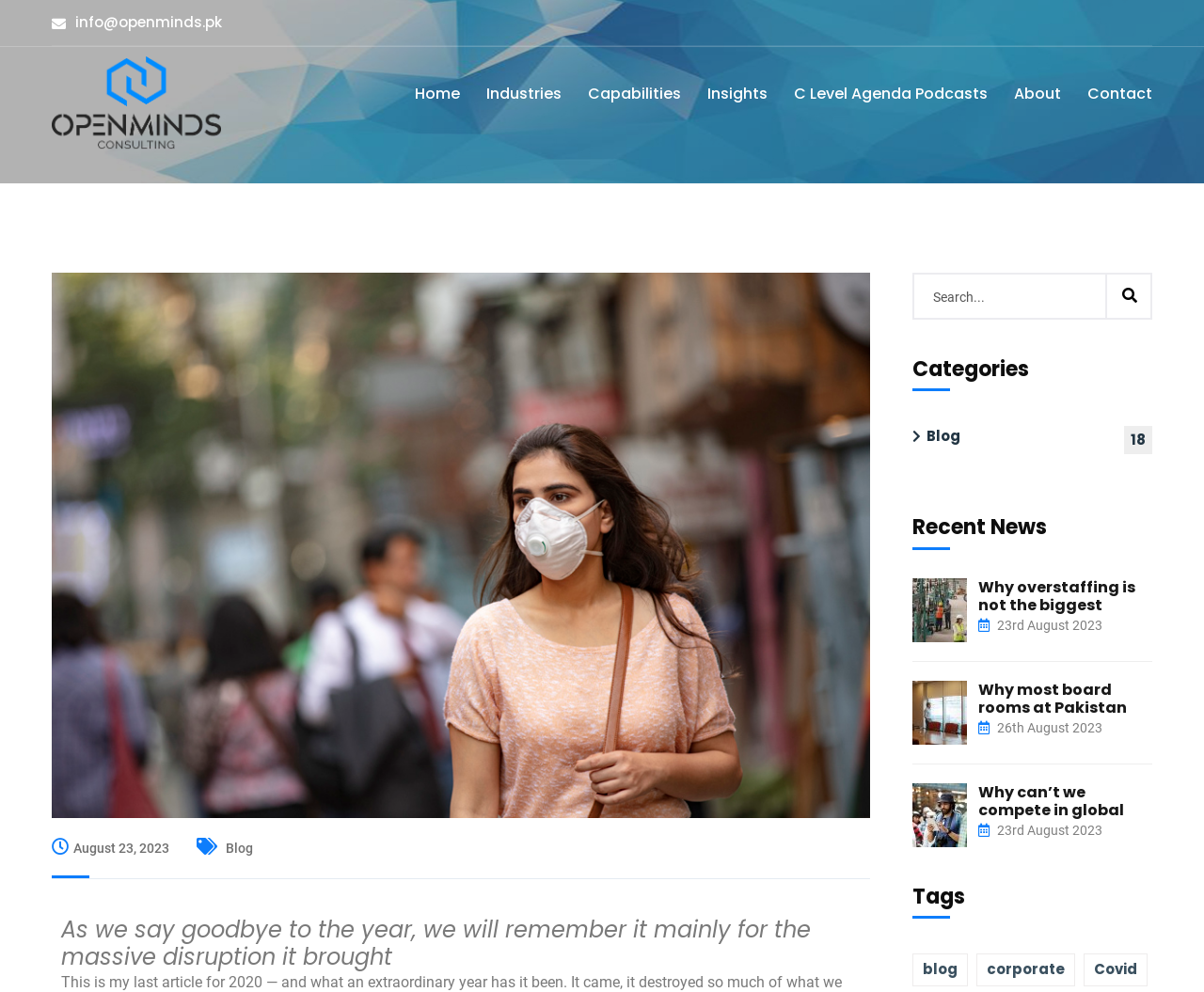Determine the coordinates of the bounding box for the clickable area needed to execute this instruction: "Read the blog".

[0.163, 0.847, 0.21, 0.863]